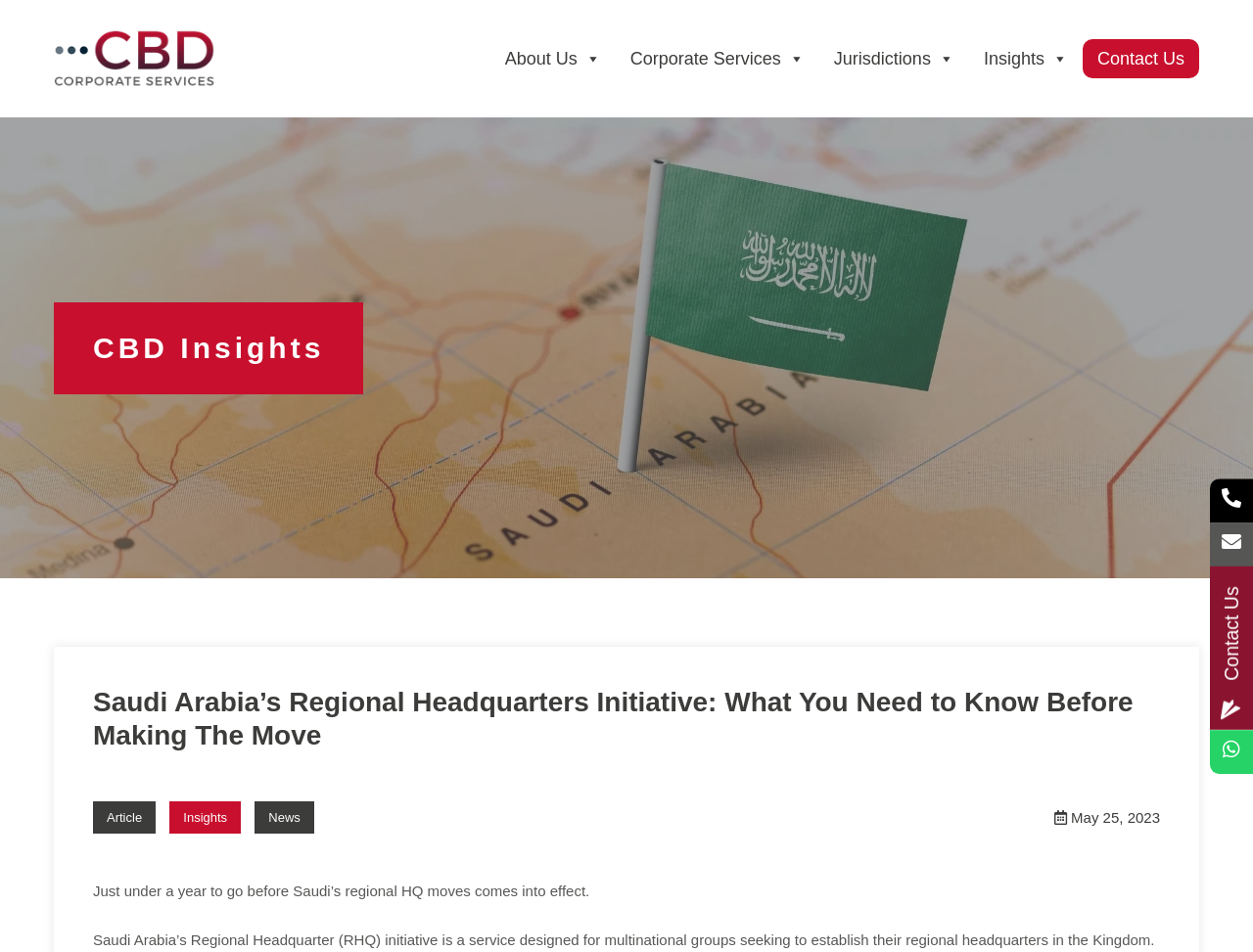Using the description "name="search" placeholder="Search..."", predict the bounding box of the relevant HTML element.

None